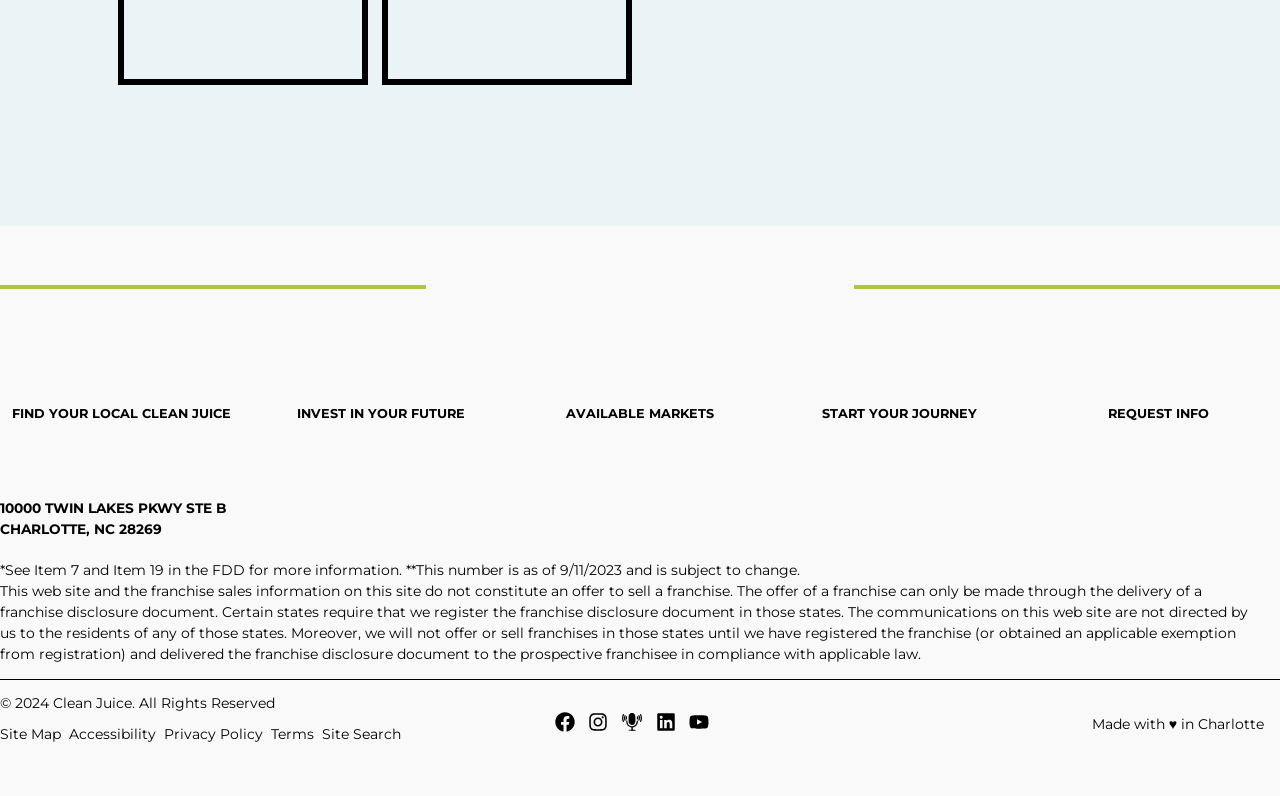Please specify the bounding box coordinates of the clickable region necessary for completing the following instruction: "Click on the 'REQUEST INFO' link". The coordinates must consist of four float numbers between 0 and 1, i.e., [left, top, right, bottom].

[0.866, 0.51, 0.944, 0.528]